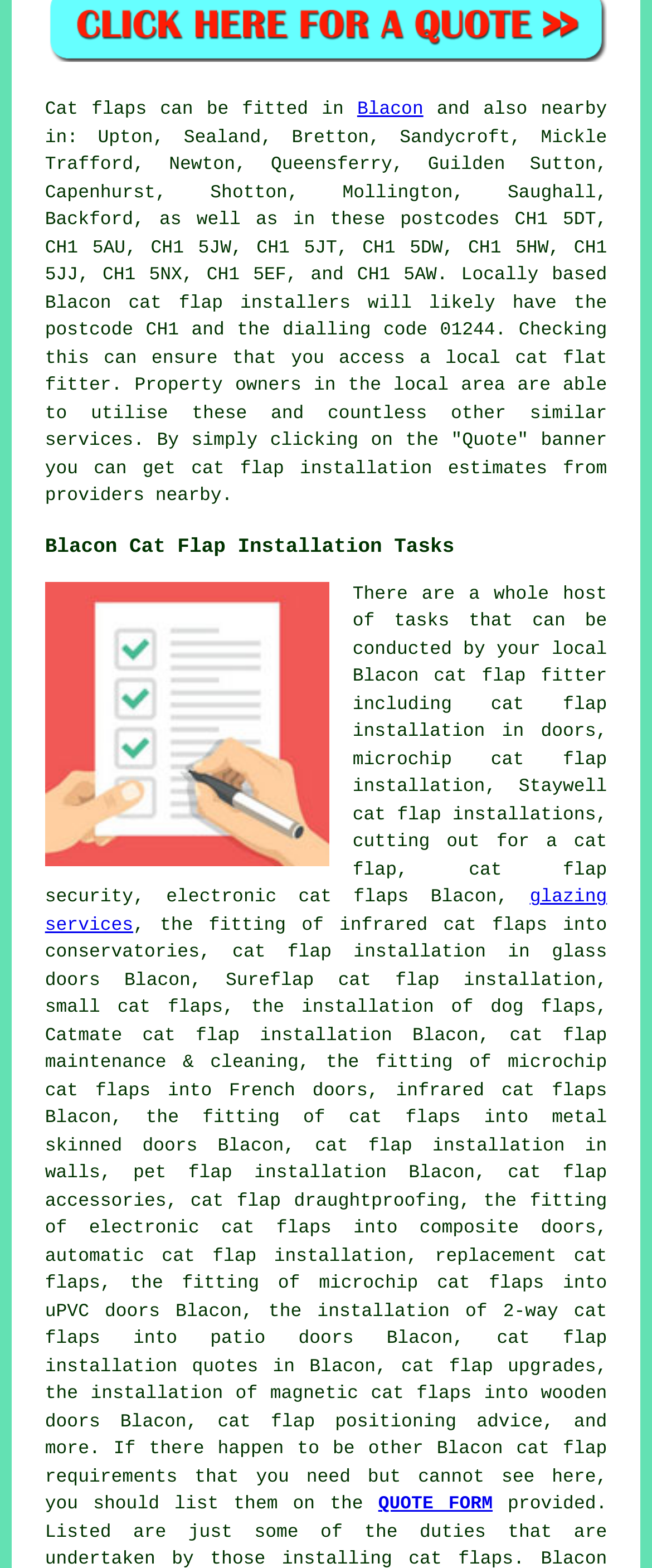What areas are served by the cat flap installers? Refer to the image and provide a one-word or short phrase answer.

Blacon and nearby areas